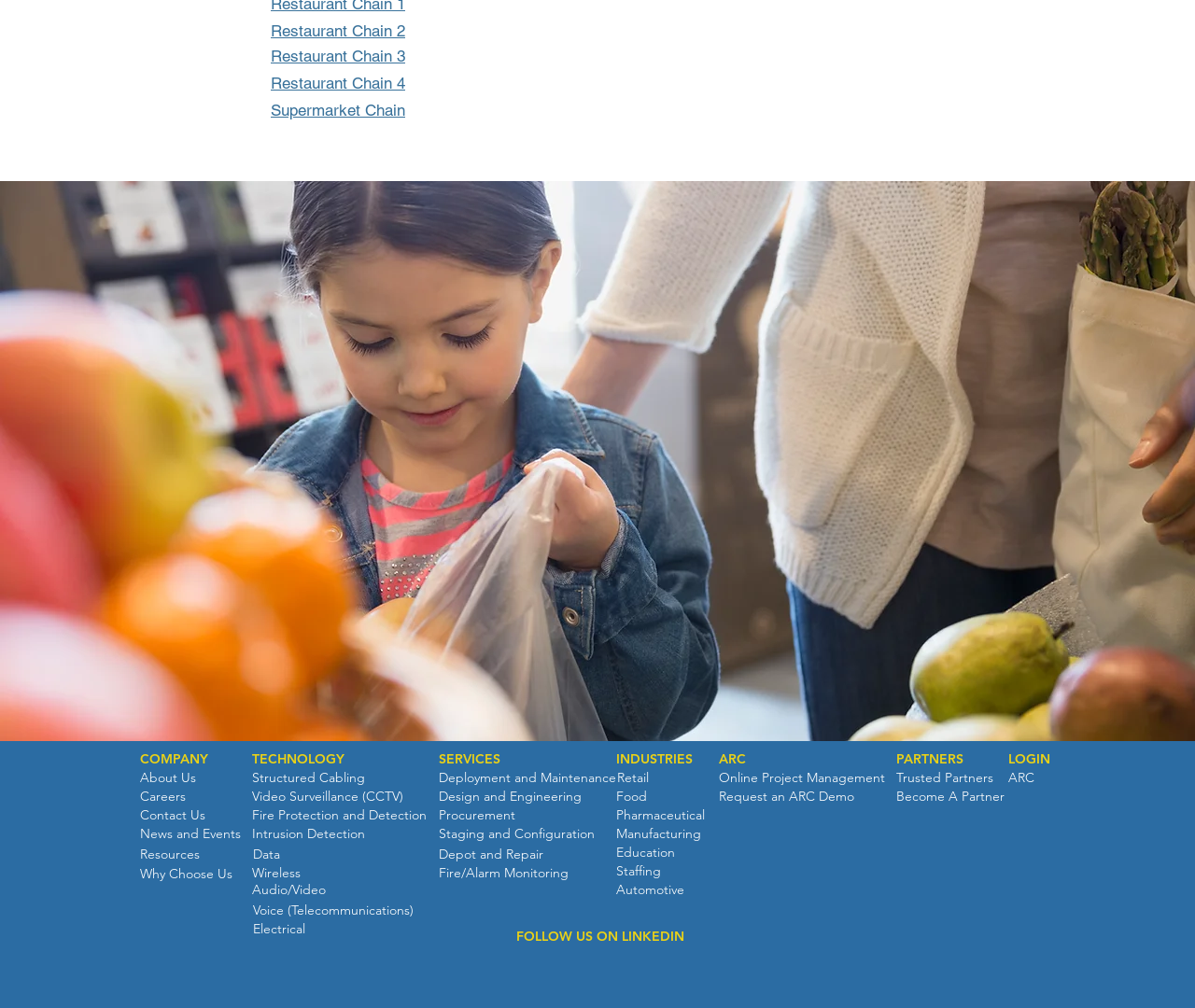Identify the bounding box of the UI component described as: "Audio/Video".

[0.211, 0.874, 0.273, 0.893]